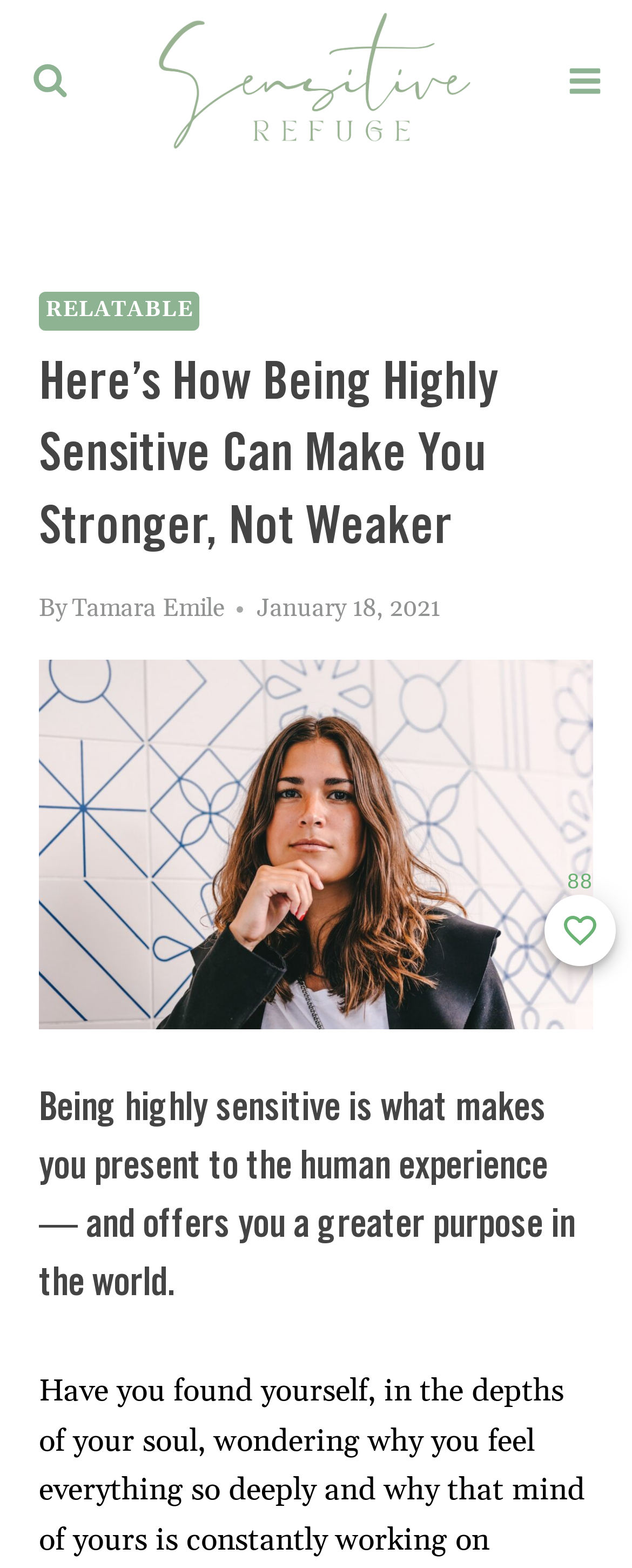Identify the bounding box coordinates for the element you need to click to achieve the following task: "Sign in". Provide the bounding box coordinates as four float numbers between 0 and 1, in the form [left, top, right, bottom].

[0.605, 0.573, 0.805, 0.61]